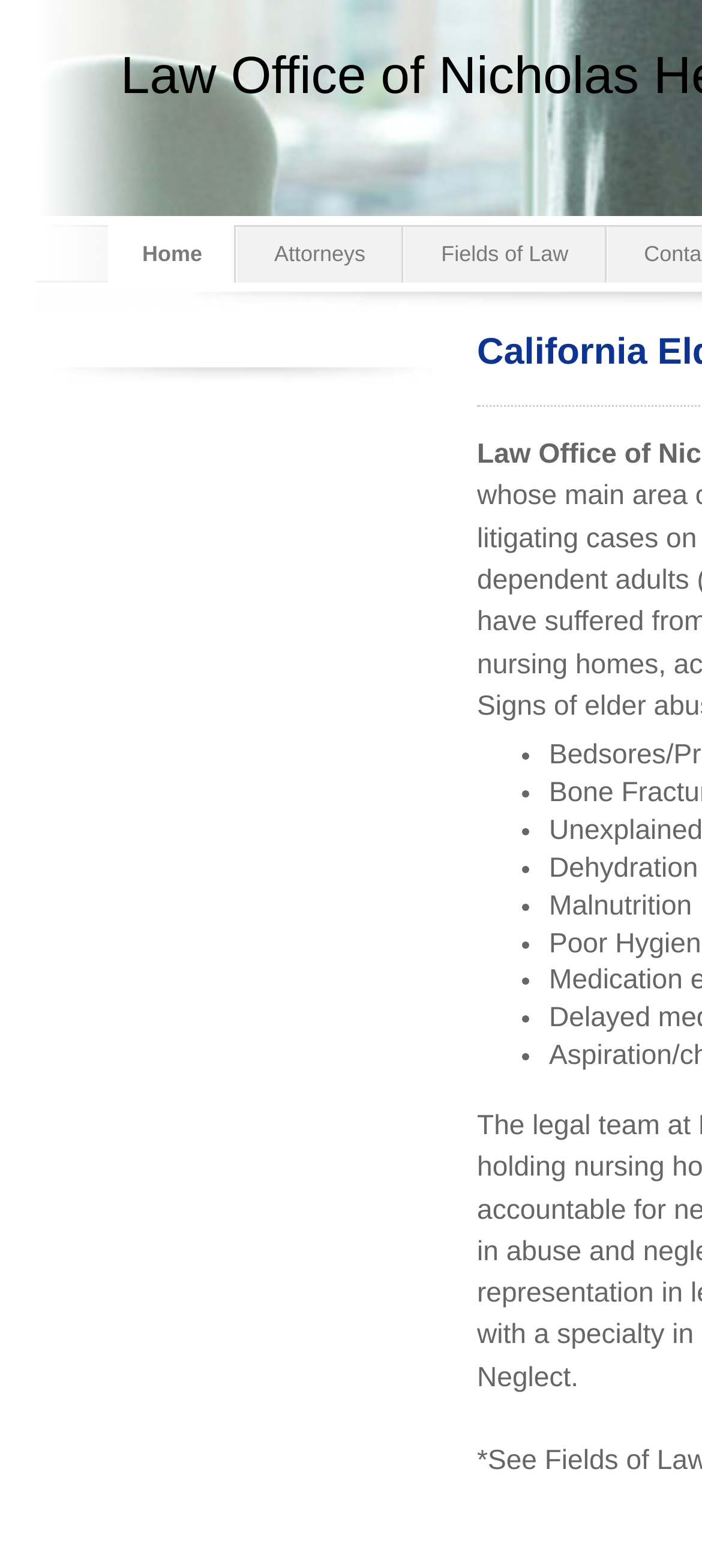Please respond to the question using a single word or phrase:
How many fields of law are listed?

8